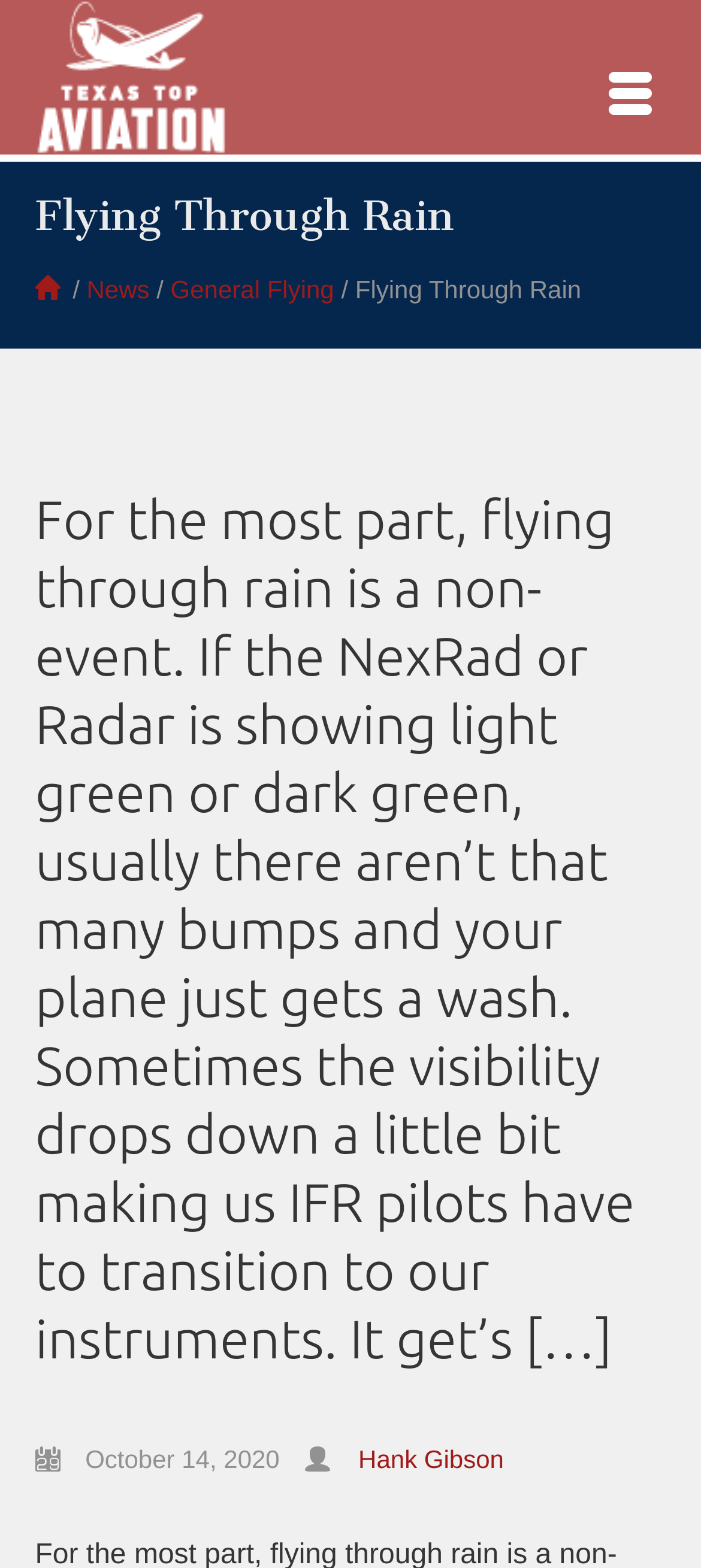Give a one-word or short phrase answer to the question: 
Who is the author of the article?

Hank Gibson